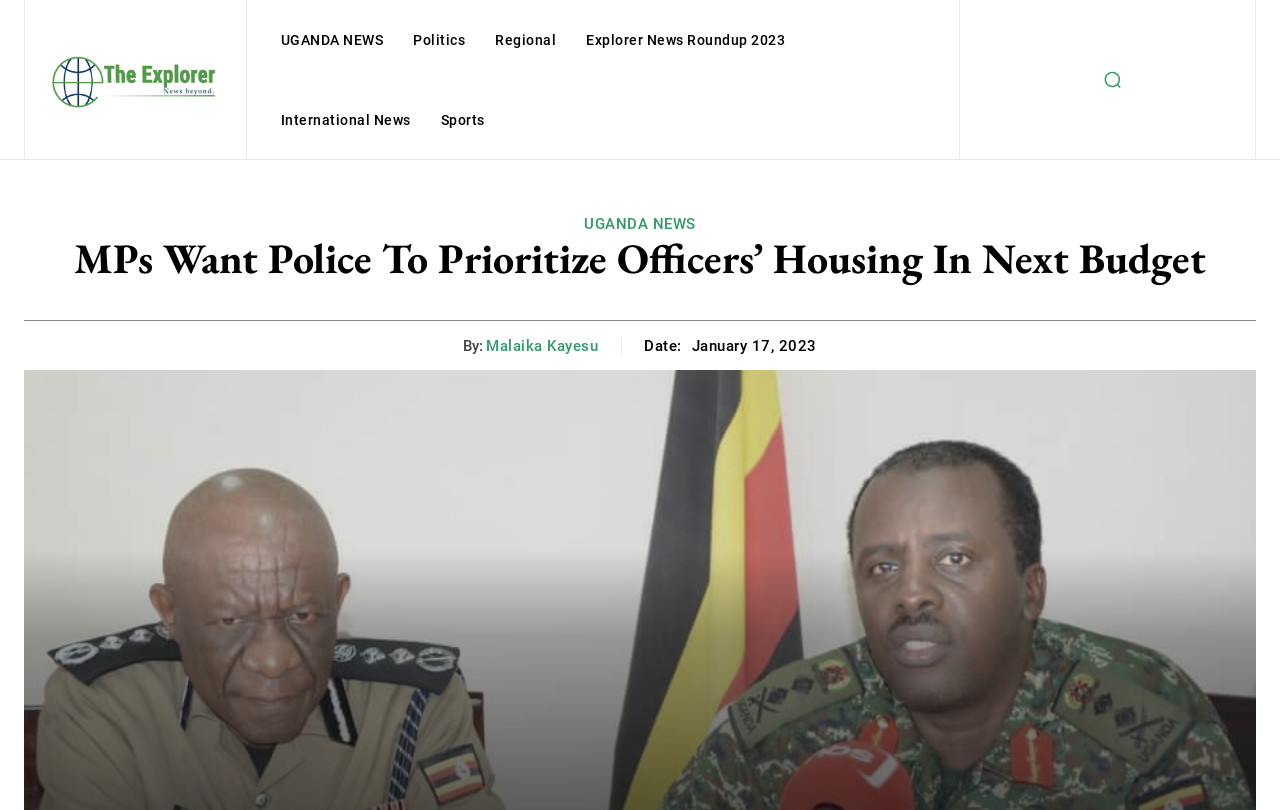Locate the bounding box coordinates of the area where you should click to accomplish the instruction: "View International News".

[0.212, 0.099, 0.329, 0.198]